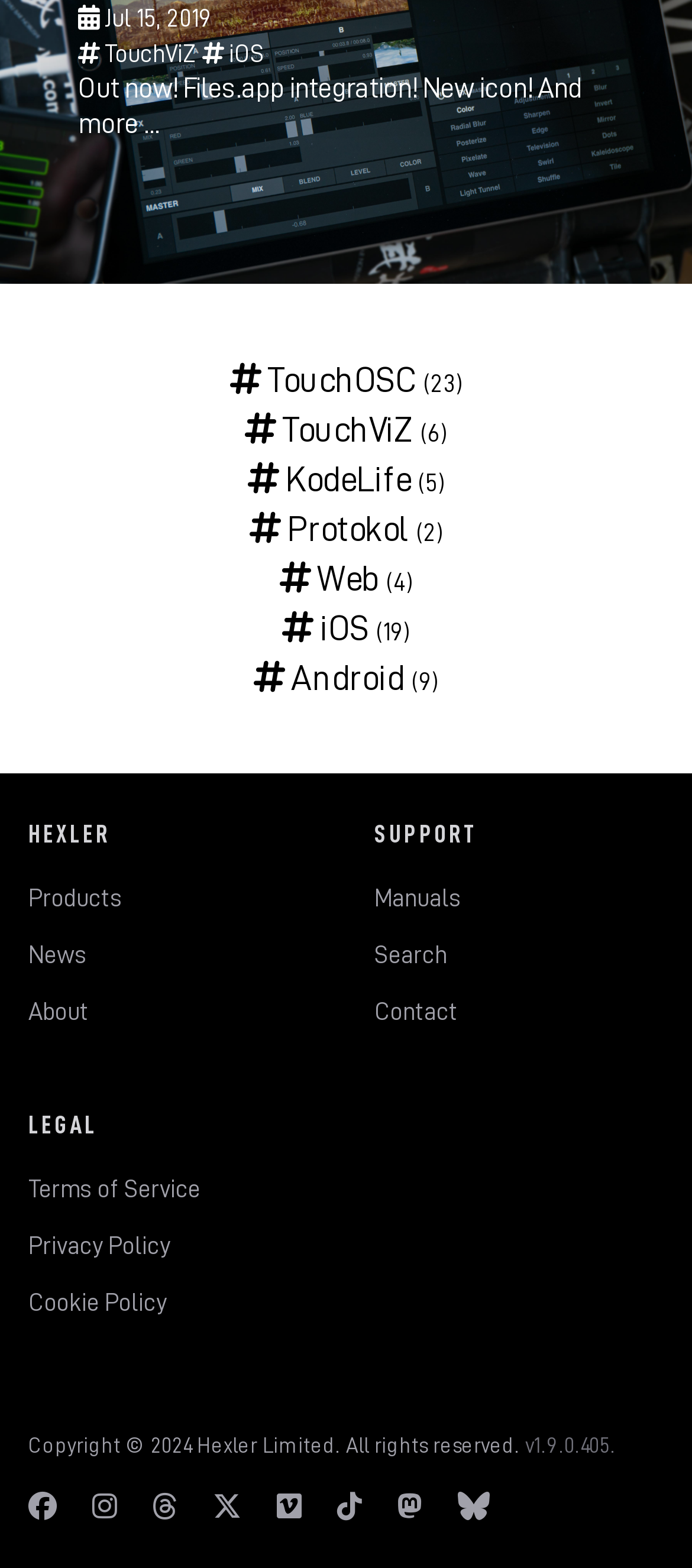How many links are there under the 'SUPPORT' section?
Examine the webpage screenshot and provide an in-depth answer to the question.

Under the 'SUPPORT' section, there are three links: 'Manuals', 'Search', and 'Contact', located at the bottom of the webpage, with bounding box coordinates of [0.541, 0.564, 0.667, 0.58], [0.541, 0.601, 0.646, 0.617], and [0.541, 0.637, 0.662, 0.653] respectively.